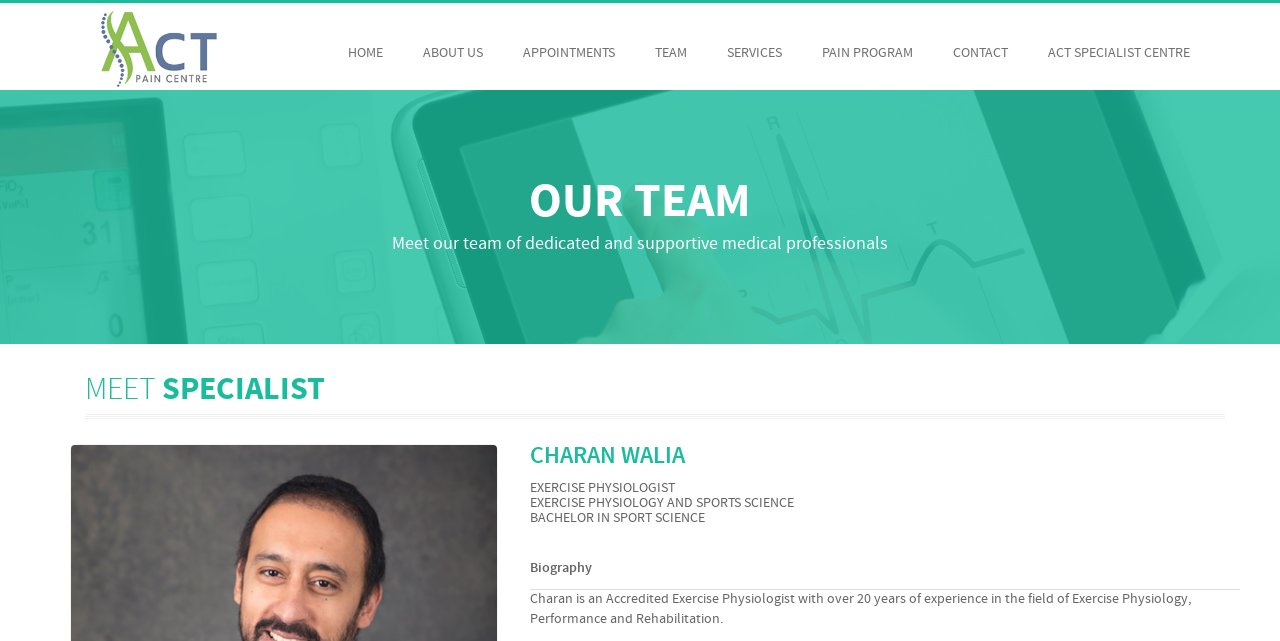What is the name of the exercise physiologist?
We need a detailed and meticulous answer to the question.

The webpage has a heading 'CHARAN WALIA EXERCISE PHYSIOLOGIST' and a static text 'Charan is an Accredited Exercise Physiologist...' which indicates that Charan Walia is an exercise physiologist.